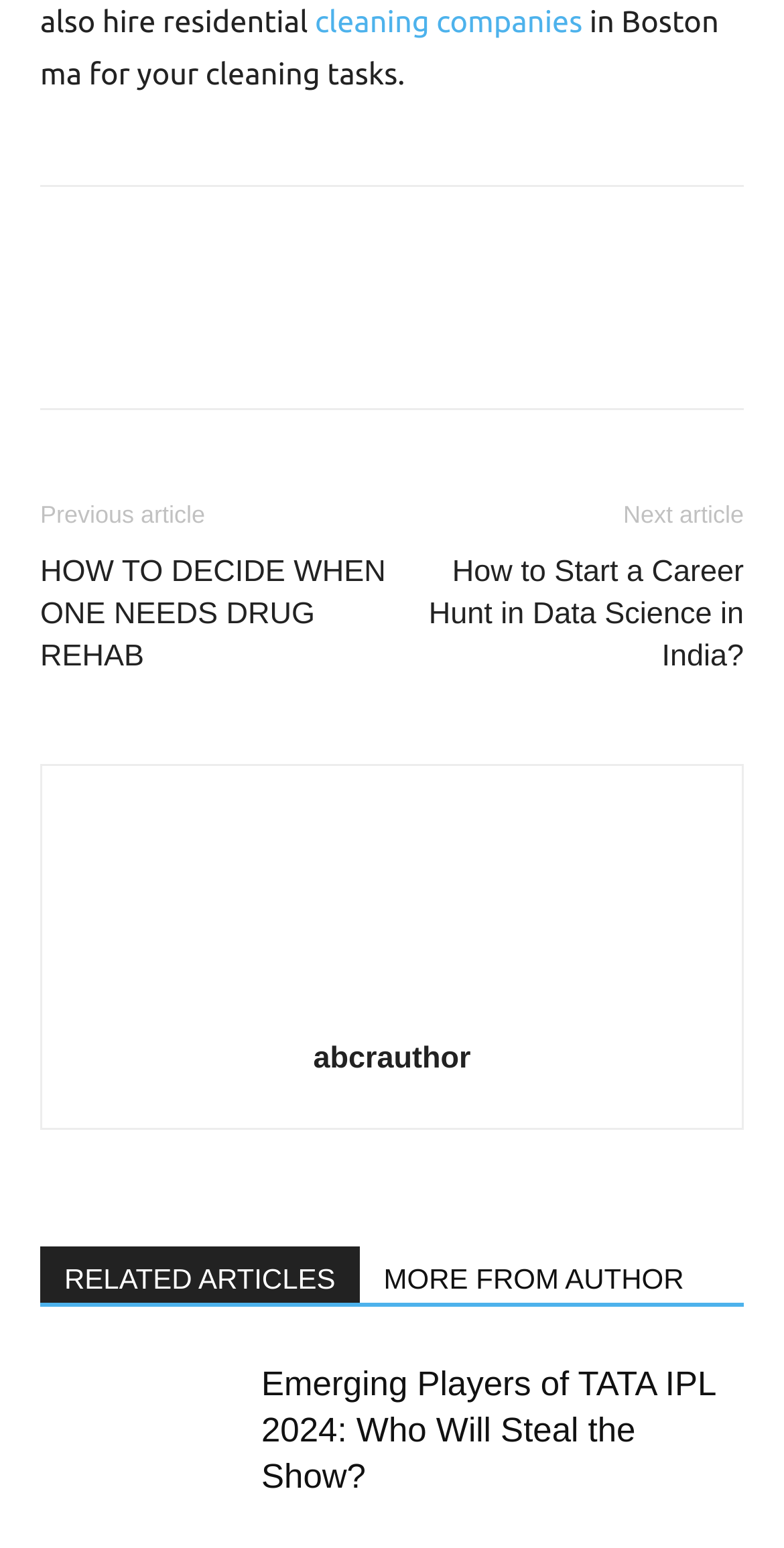Please answer the following question using a single word or phrase: How many related articles are shown?

2